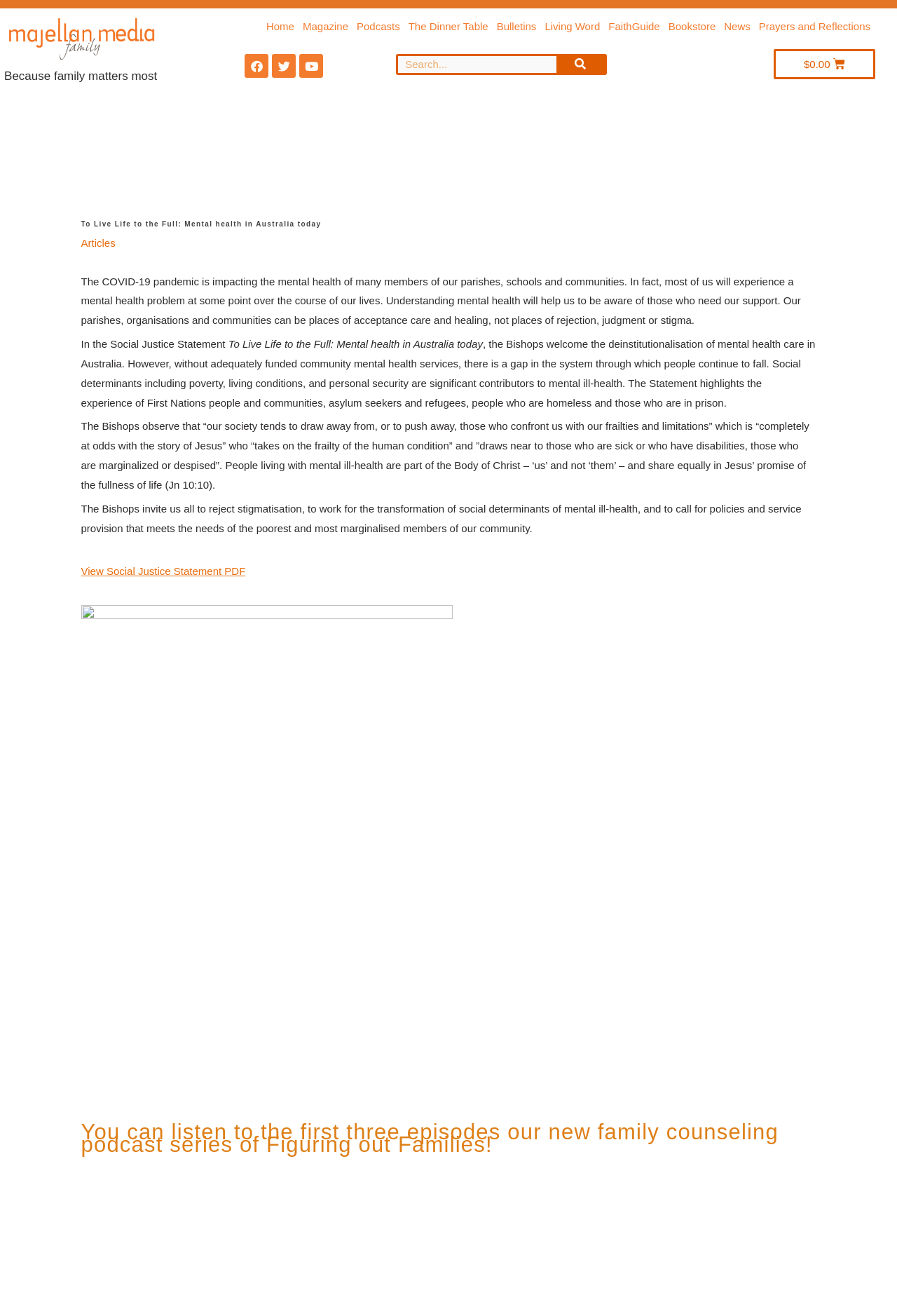Please specify the bounding box coordinates in the format (top-left x, top-left y, bottom-right x, bottom-right y), with all values as floating point numbers between 0 and 1. Identify the bounding box of the UI element described by: View Social Justice Statement PDF

[0.09, 0.415, 0.274, 0.439]